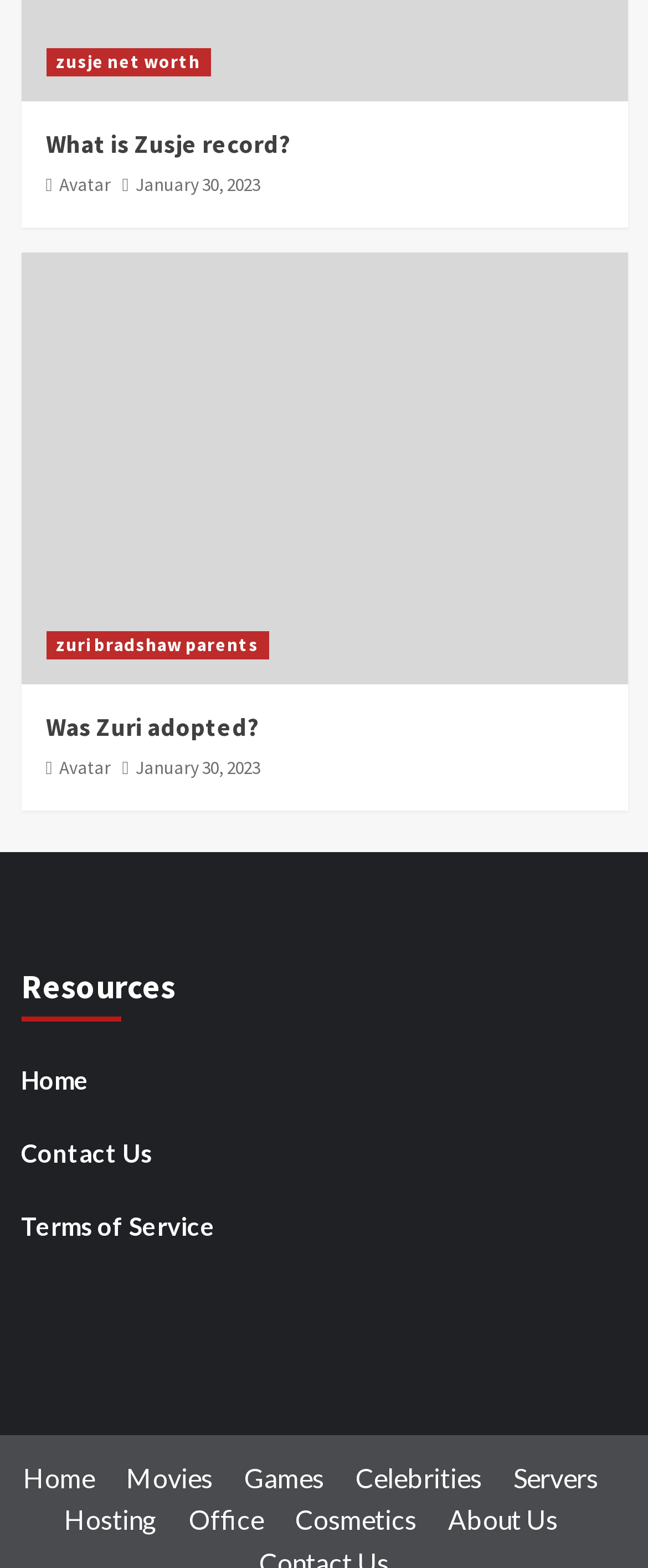Identify the bounding box coordinates of the area you need to click to perform the following instruction: "Explore 'Celebrities'".

[0.549, 0.932, 0.785, 0.952]